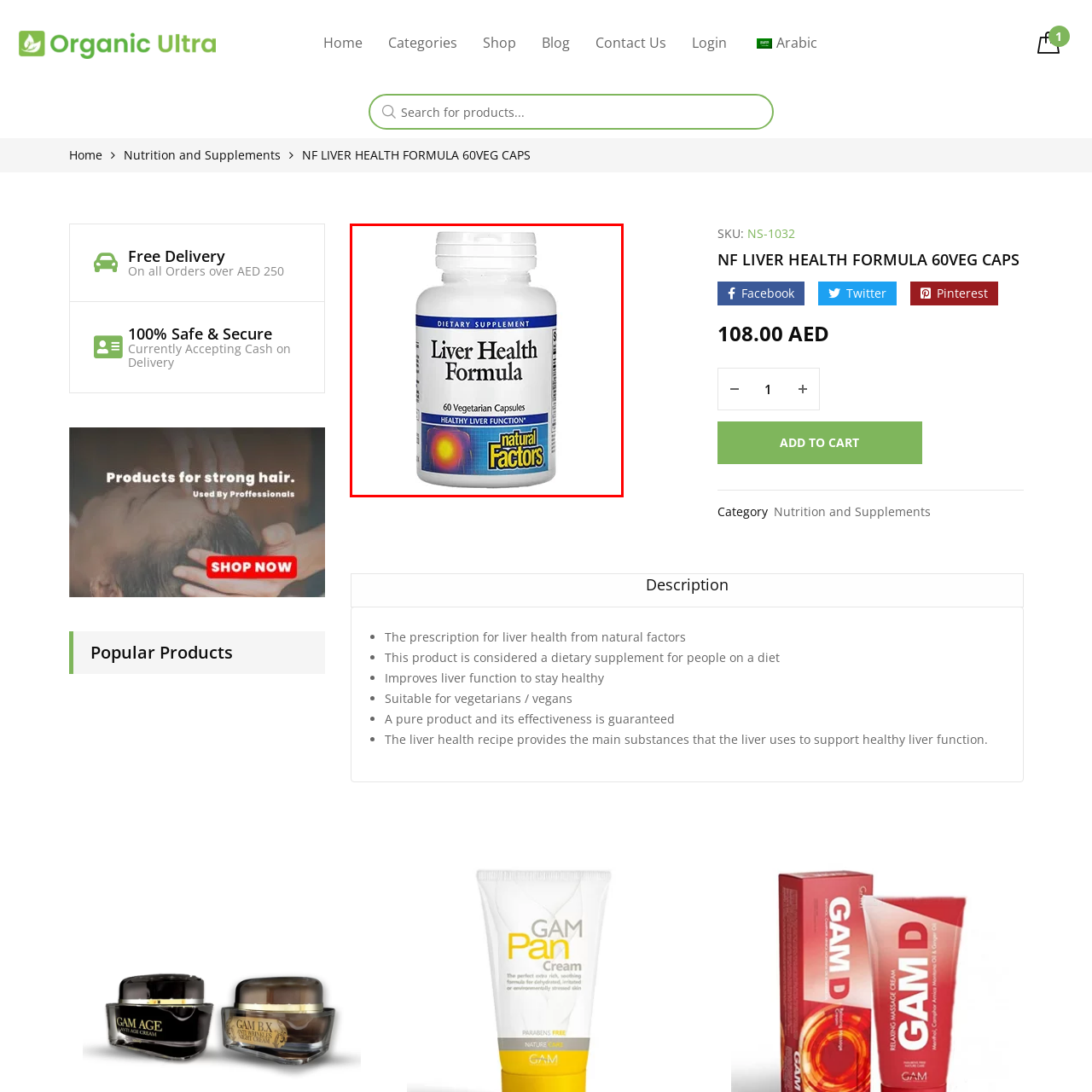Direct your attention to the zone enclosed by the orange box, How many capsules are in the bottle? 
Give your response in a single word or phrase.

60